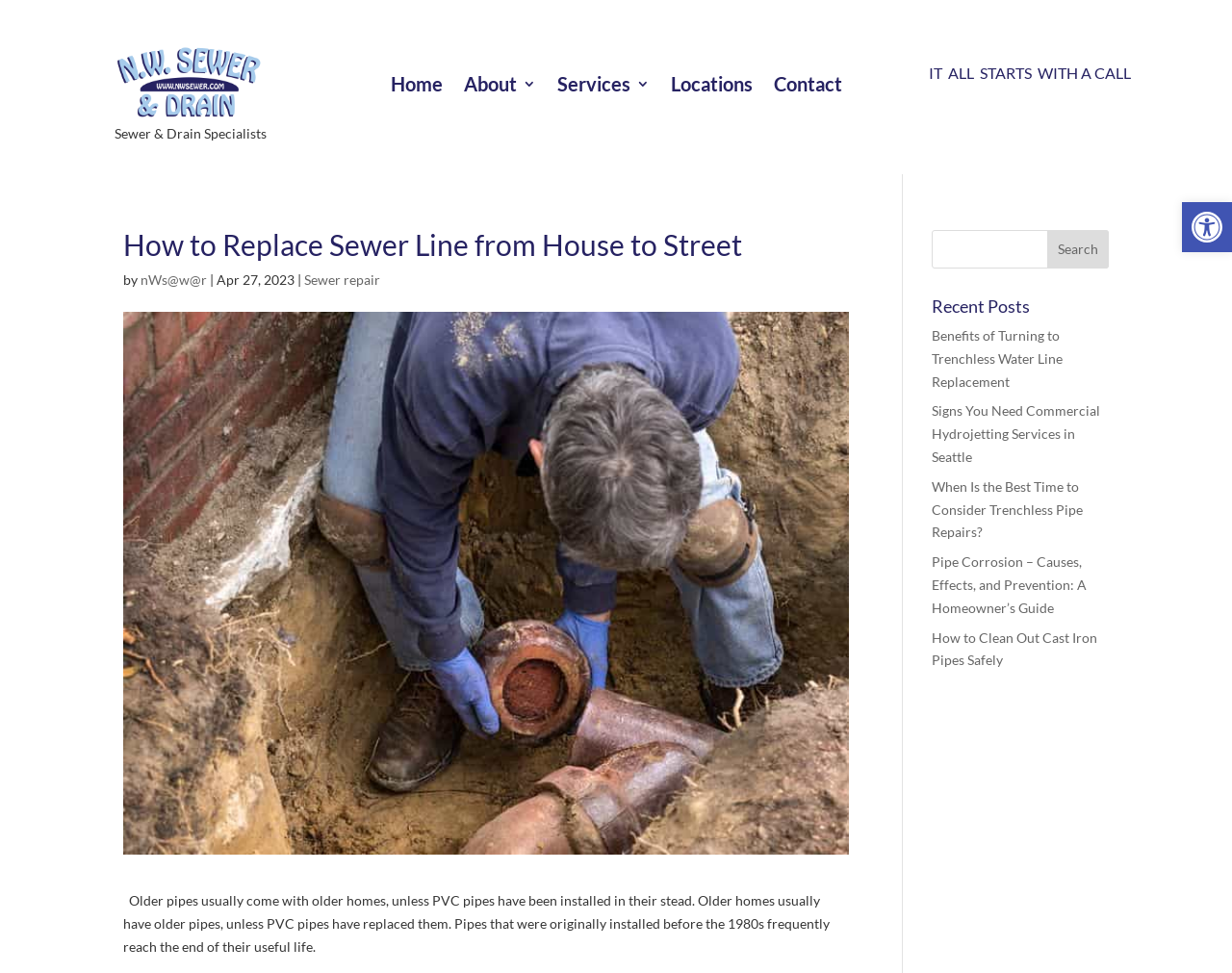Determine the coordinates of the bounding box for the clickable area needed to execute this instruction: "Click the 'Open toolbar Accessibility Tools' button".

[0.959, 0.208, 1.0, 0.259]